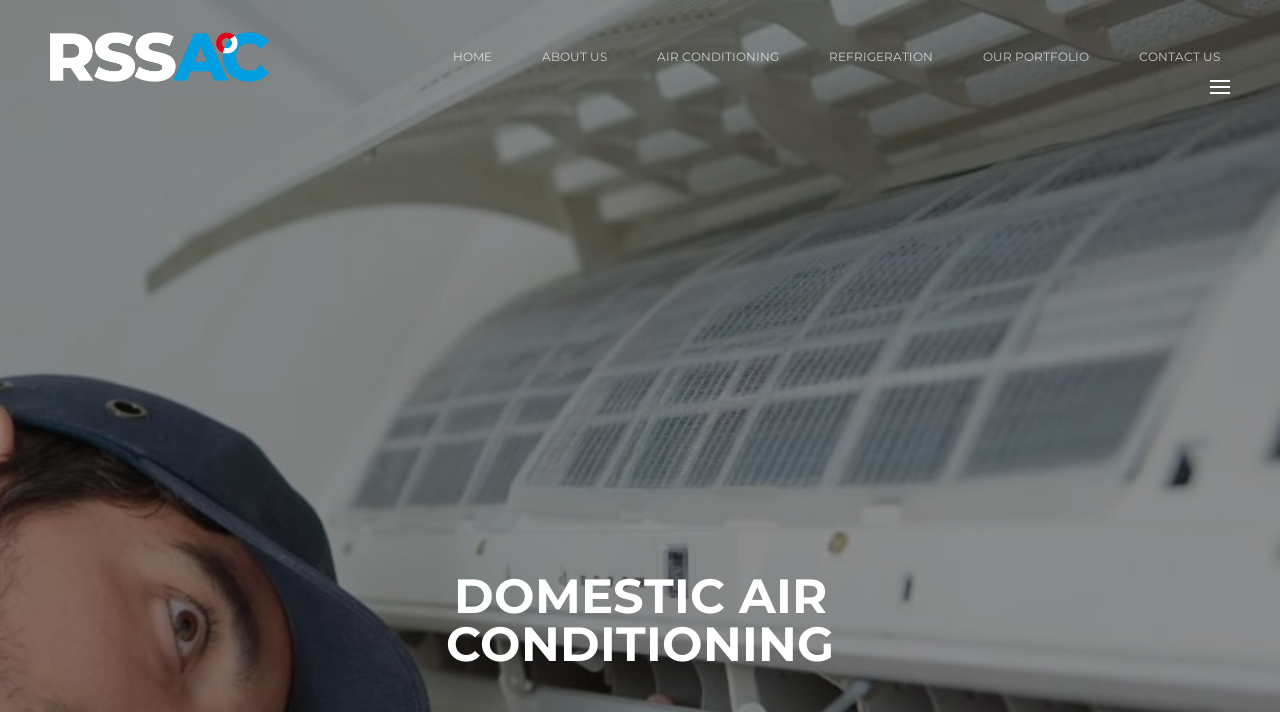Locate the bounding box coordinates for the element described below: "Air Conditioning". The coordinates must be four float values between 0 and 1, formatted as [left, top, right, bottom].

[0.514, 0.059, 0.609, 0.101]